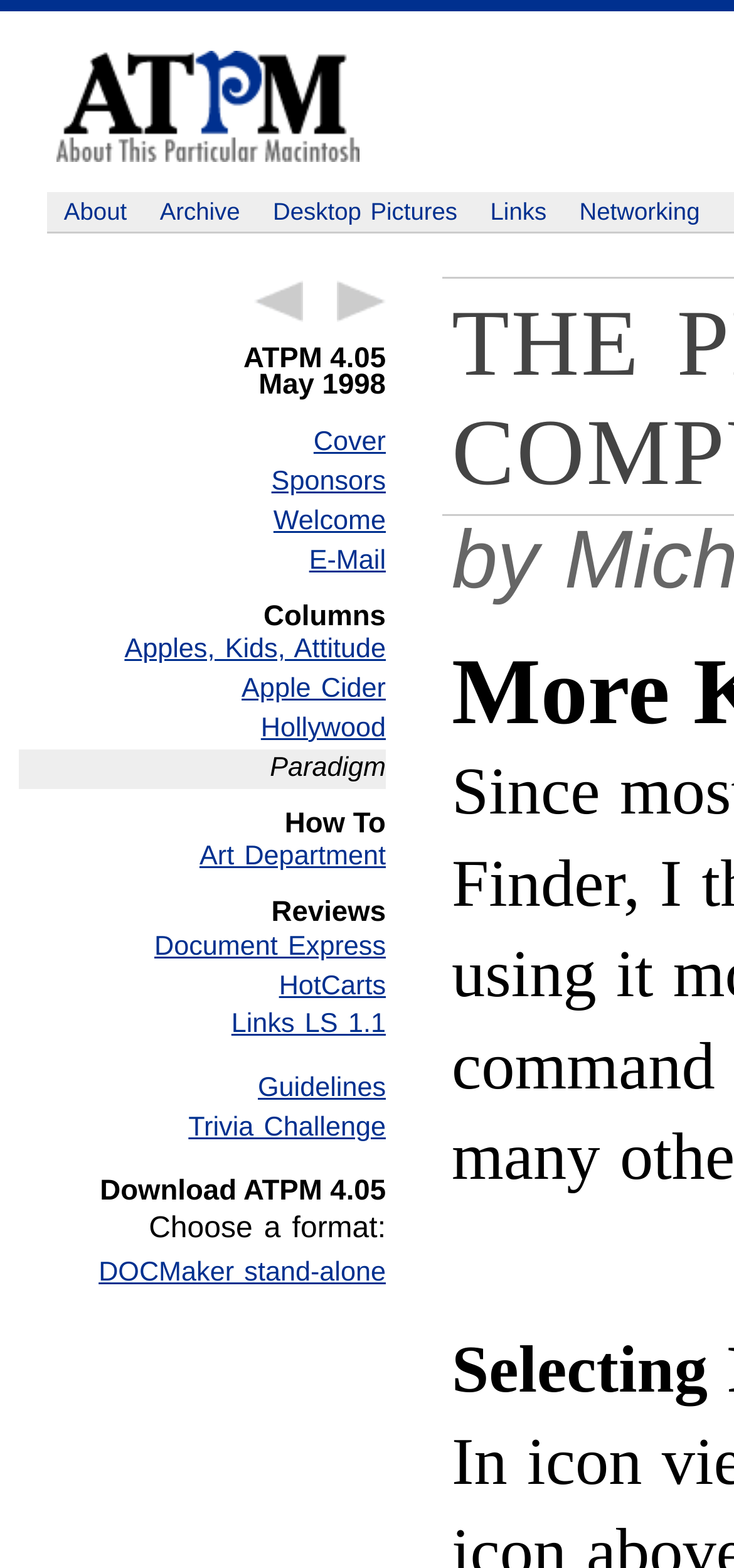Using the provided description: "Links LS 1.1", find the bounding box coordinates of the corresponding UI element. The output should be four float numbers between 0 and 1, in the format [left, top, right, bottom].

[0.026, 0.642, 0.526, 0.667]